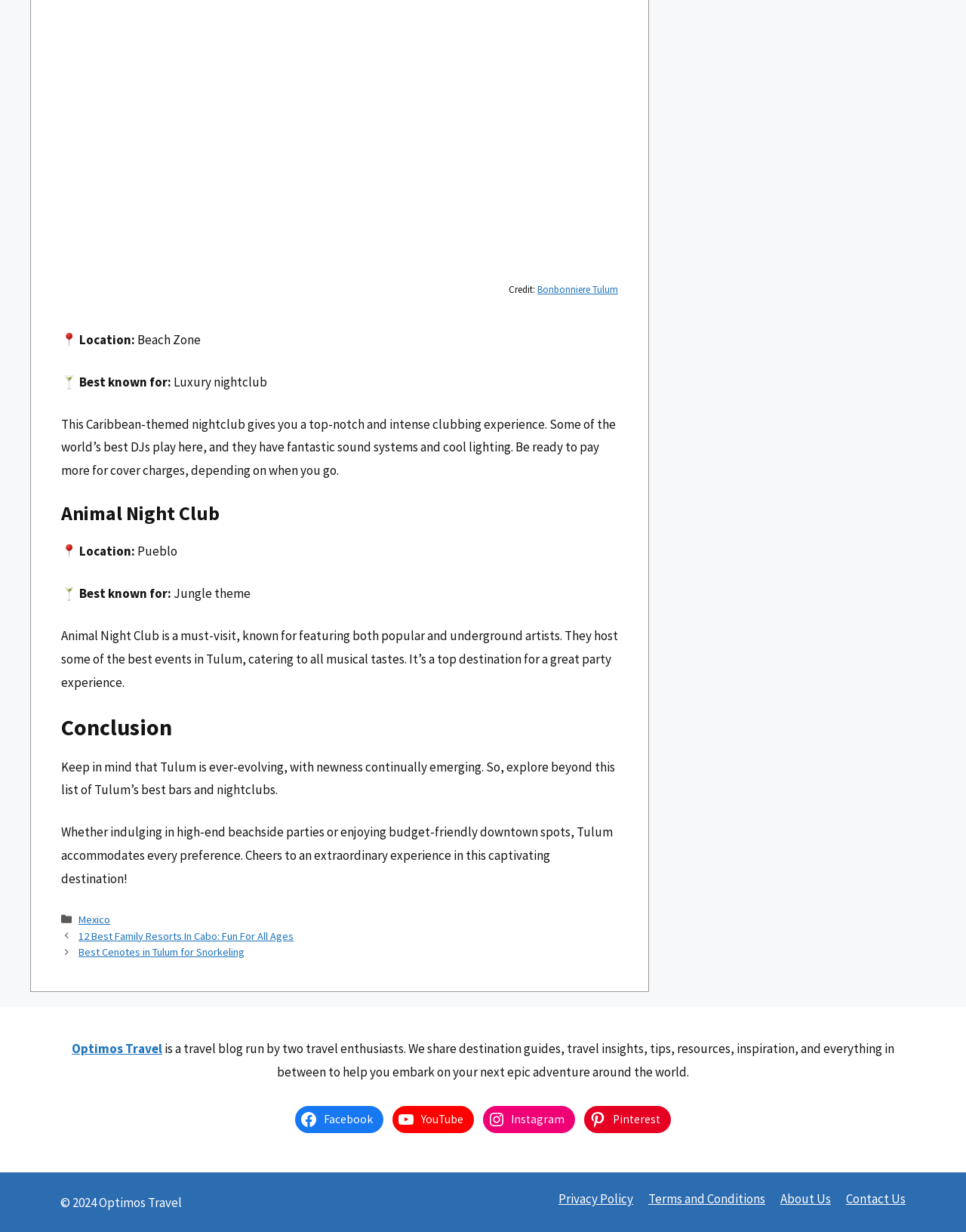For the following element description, predict the bounding box coordinates in the format (top-left x, top-left y, bottom-right x, bottom-right y). All values should be floating point numbers between 0 and 1. Description: Contact Us

[0.876, 0.966, 0.938, 0.98]